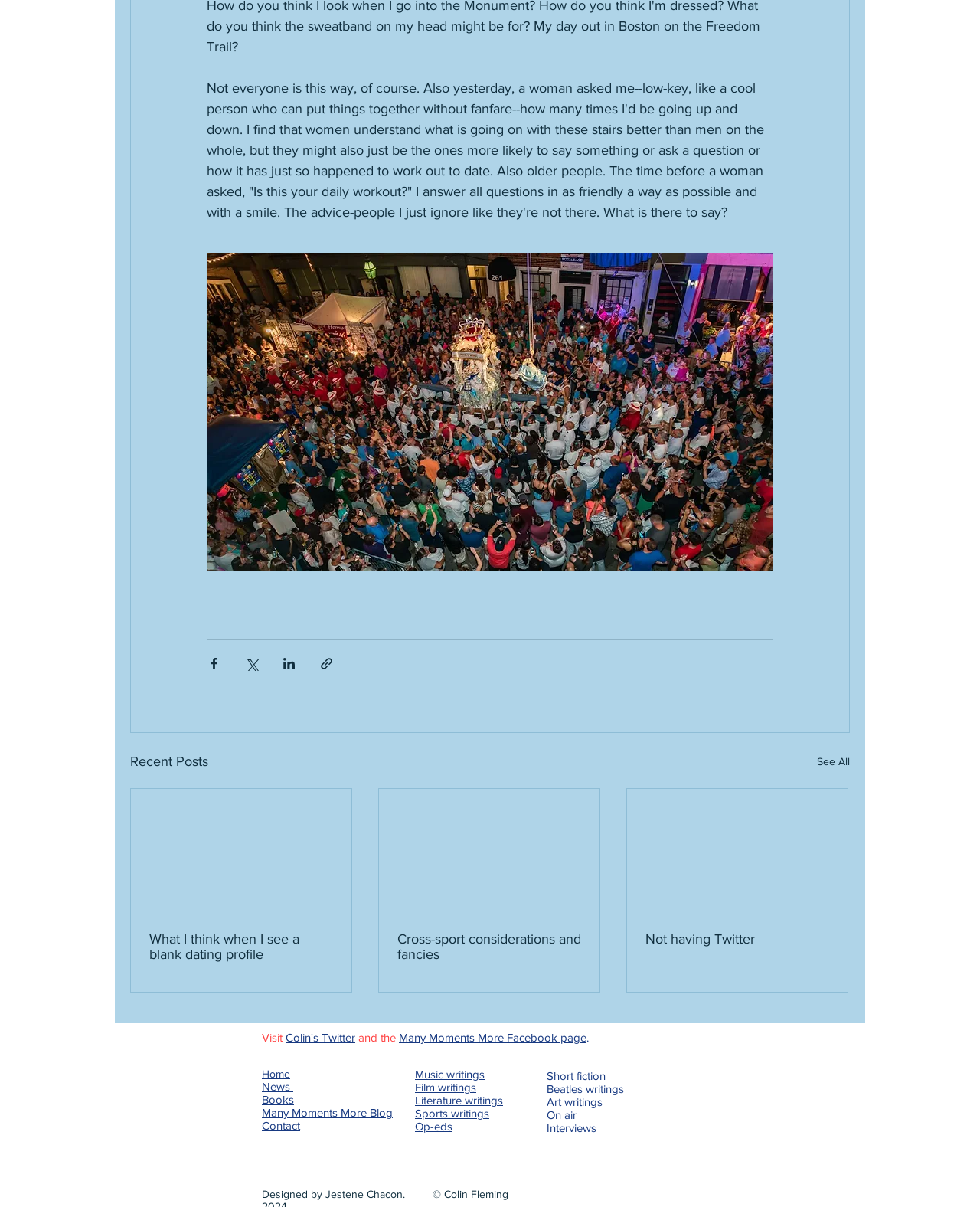What is the text above the 'Recent Posts' heading?
Provide a detailed answer to the question using information from the image.

I found the text above the 'Recent Posts' heading by looking at the StaticText element with the ID 903. The text is a paragraph that starts with 'Not everyone is this way, of course...'.